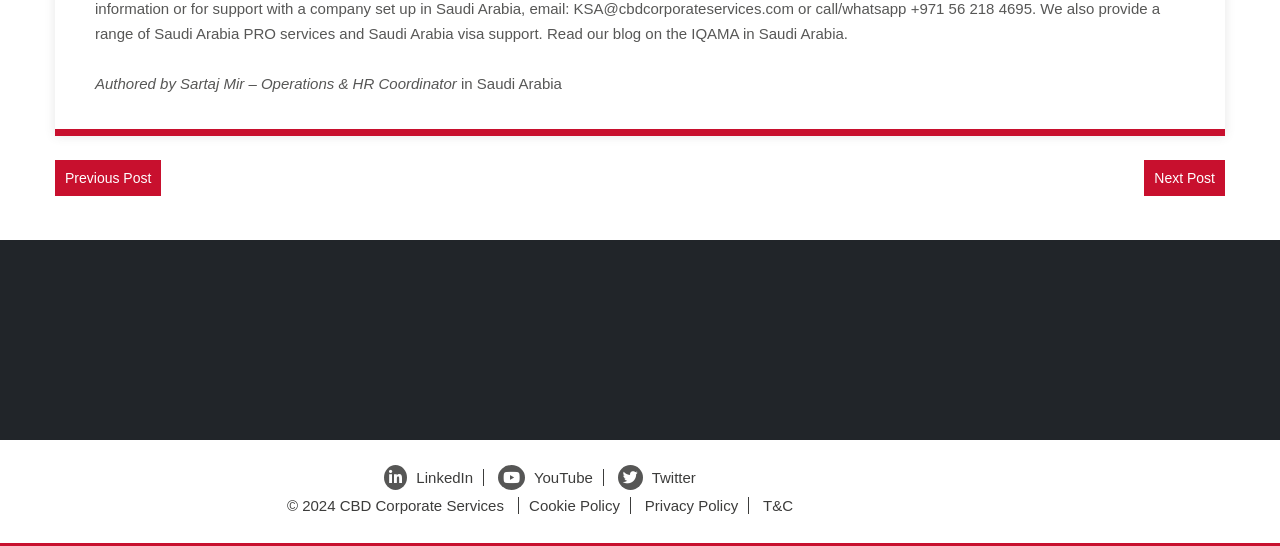Answer the following inquiry with a single word or phrase:
What are the social media platforms available?

LinkedIn, YouTube, Twitter